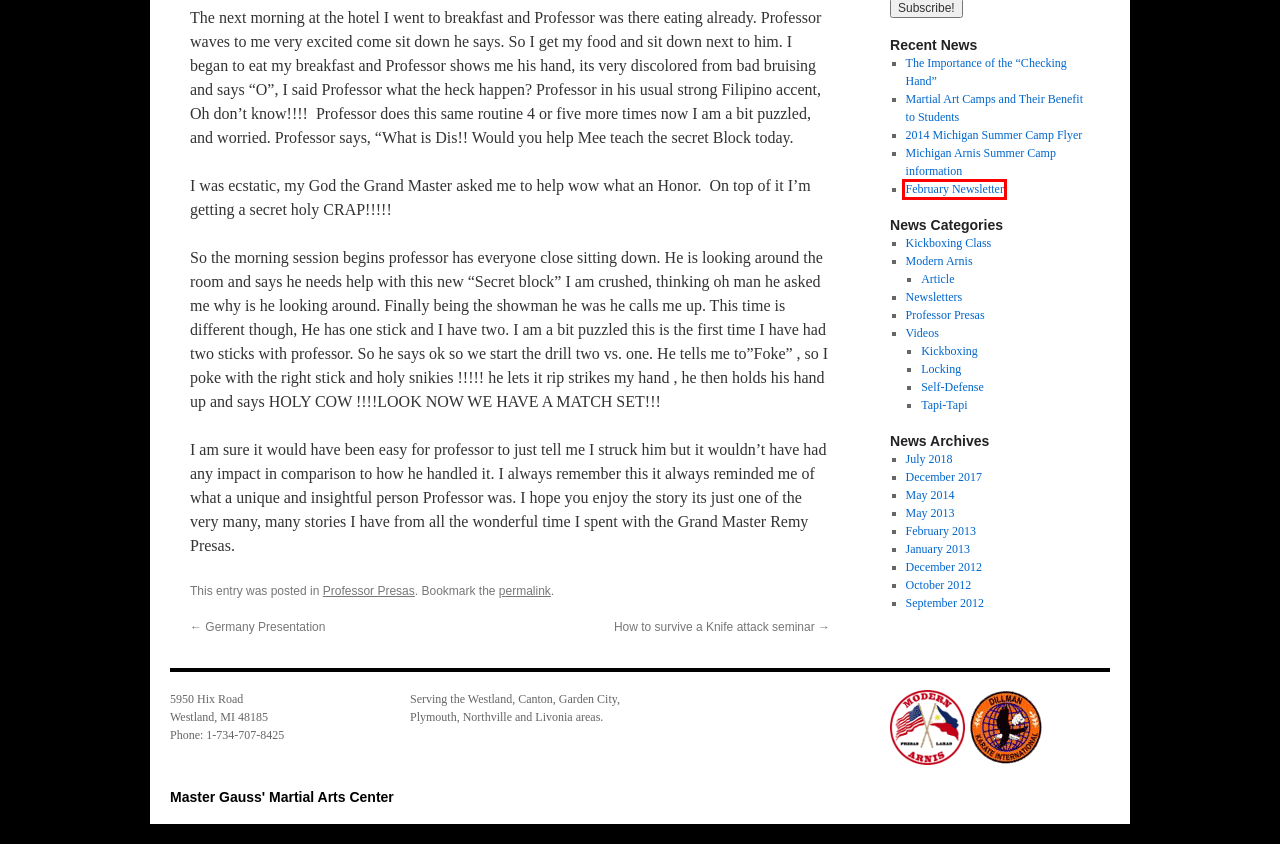Given a webpage screenshot with a red bounding box around a UI element, choose the webpage description that best matches the new webpage after clicking the element within the bounding box. Here are the candidates:
A. Self-Defense | Master Gauss' Martial Arts Center
B. Professor Presas | Master Gauss' Martial Arts Center
C. February Newsletter | Master Gauss' Martial Arts Center
D. Modern Arnis | Master Gauss' Martial Arts Center
E. February | 2013 | Master Gauss' Martial Arts Center
F. Locking | Master Gauss' Martial Arts Center
G. May | 2014 | Master Gauss' Martial Arts Center
H. Kickboxing | Master Gauss' Martial Arts Center

C